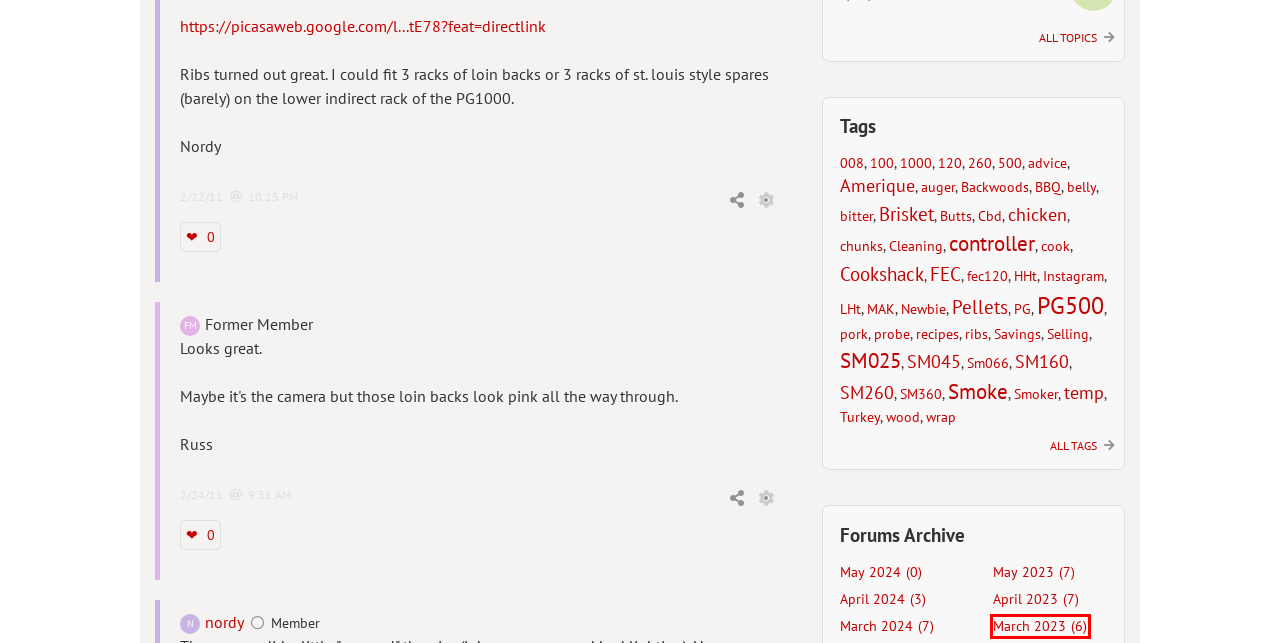Examine the screenshot of a webpage with a red bounding box around a UI element. Your task is to identify the webpage description that best corresponds to the new webpage after clicking the specified element. The given options are:
A. March 2024 | Cookshack
B. April 2023 | Cookshack
C. March 2023 | Cookshack
D. April 2024 | Cookshack
E. Additional Topics | Cookshack
F. May 2024 | Cookshack
G. All Tags | Cookshack
H. May 2023 | Cookshack

C